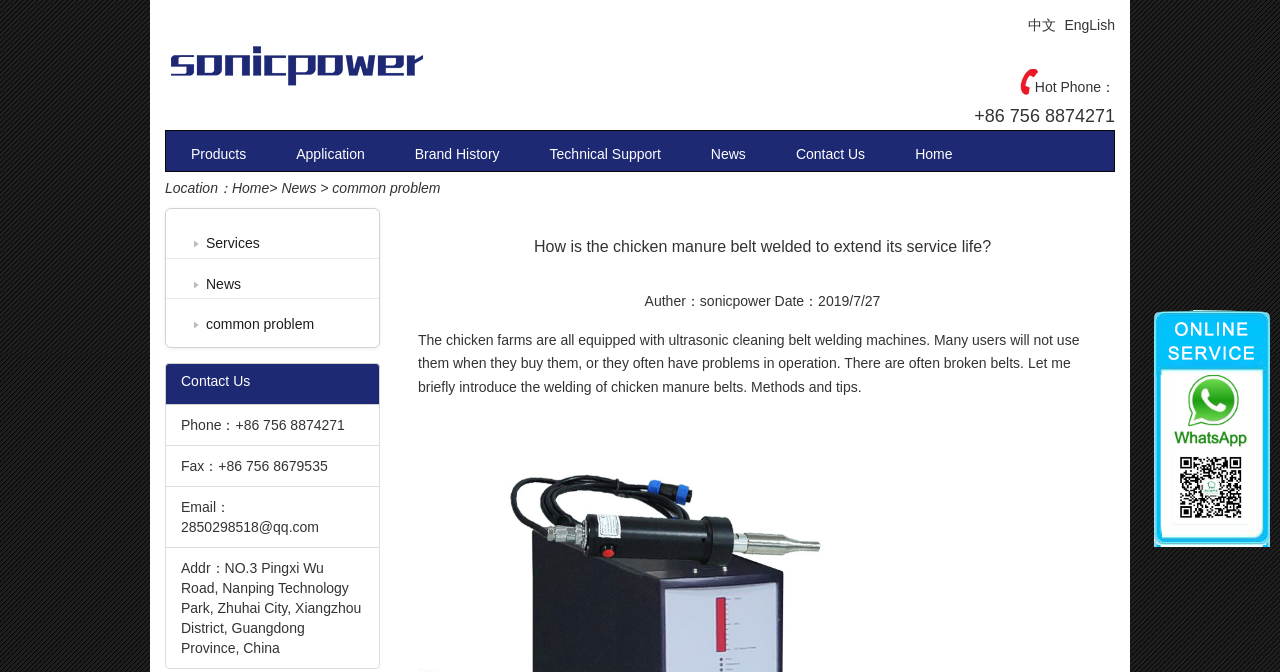Identify the bounding box coordinates of the clickable region necessary to fulfill the following instruction: "Read the article about welding chicken manure belts". The bounding box coordinates should be four float numbers between 0 and 1, i.e., [left, top, right, bottom].

[0.327, 0.339, 0.865, 0.395]